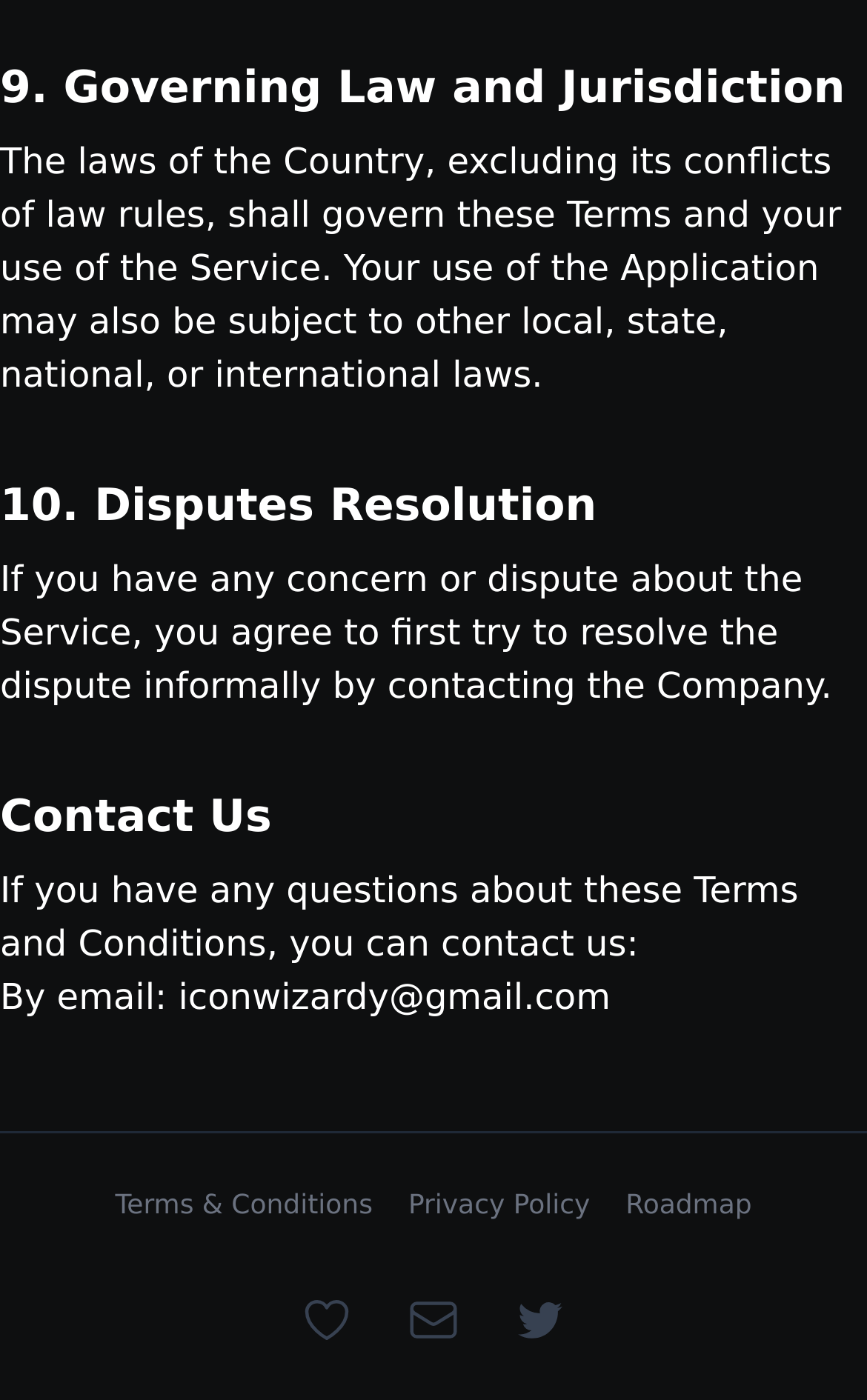Based on the description "Terms & Conditions", find the bounding box of the specified UI element.

[0.133, 0.849, 0.43, 0.871]